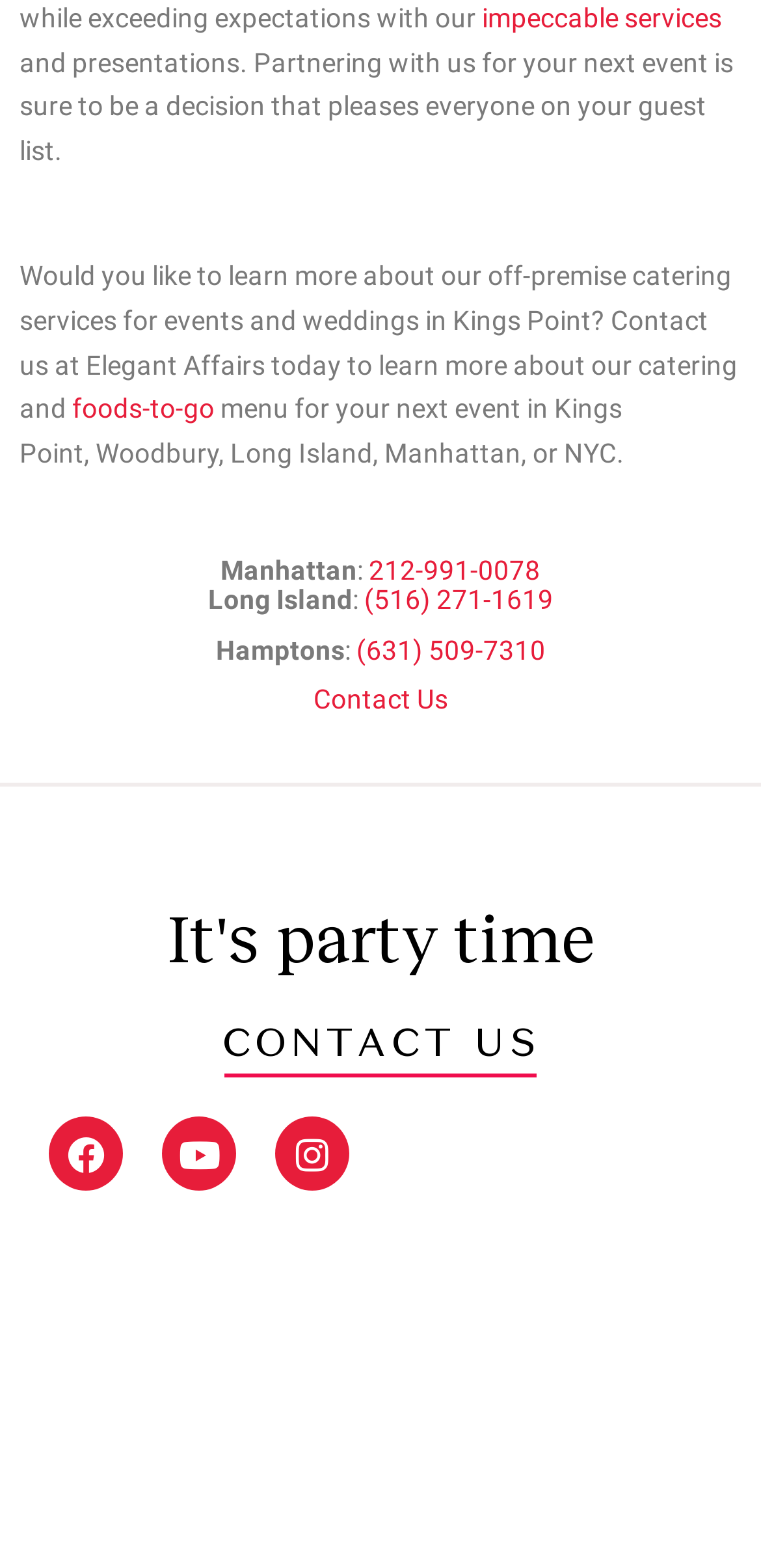Find and indicate the bounding box coordinates of the region you should select to follow the given instruction: "Explore foods-to-go".

[0.095, 0.25, 0.282, 0.27]